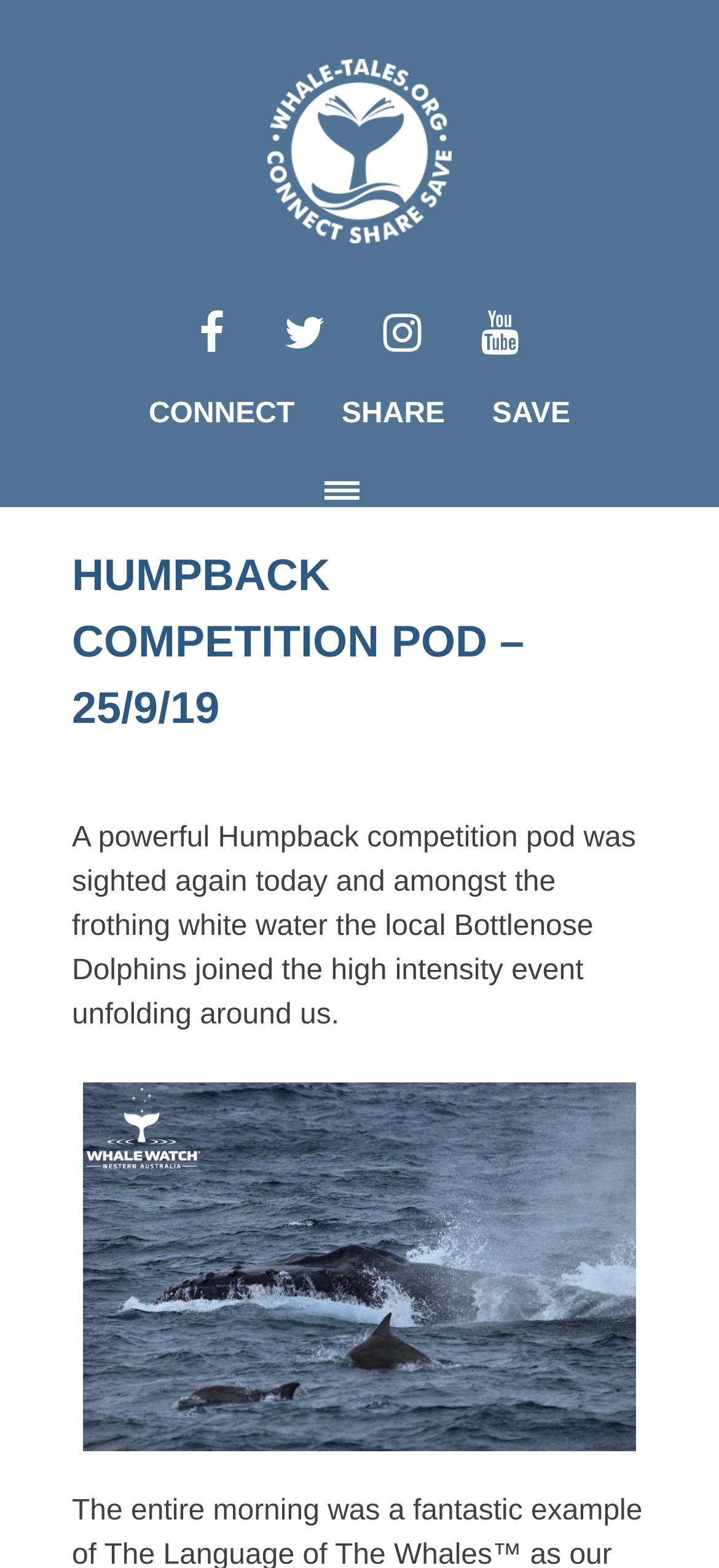Identify the bounding box for the UI element that is described as follows: "The Naming of Things".

[0.497, 0.561, 0.992, 0.591]